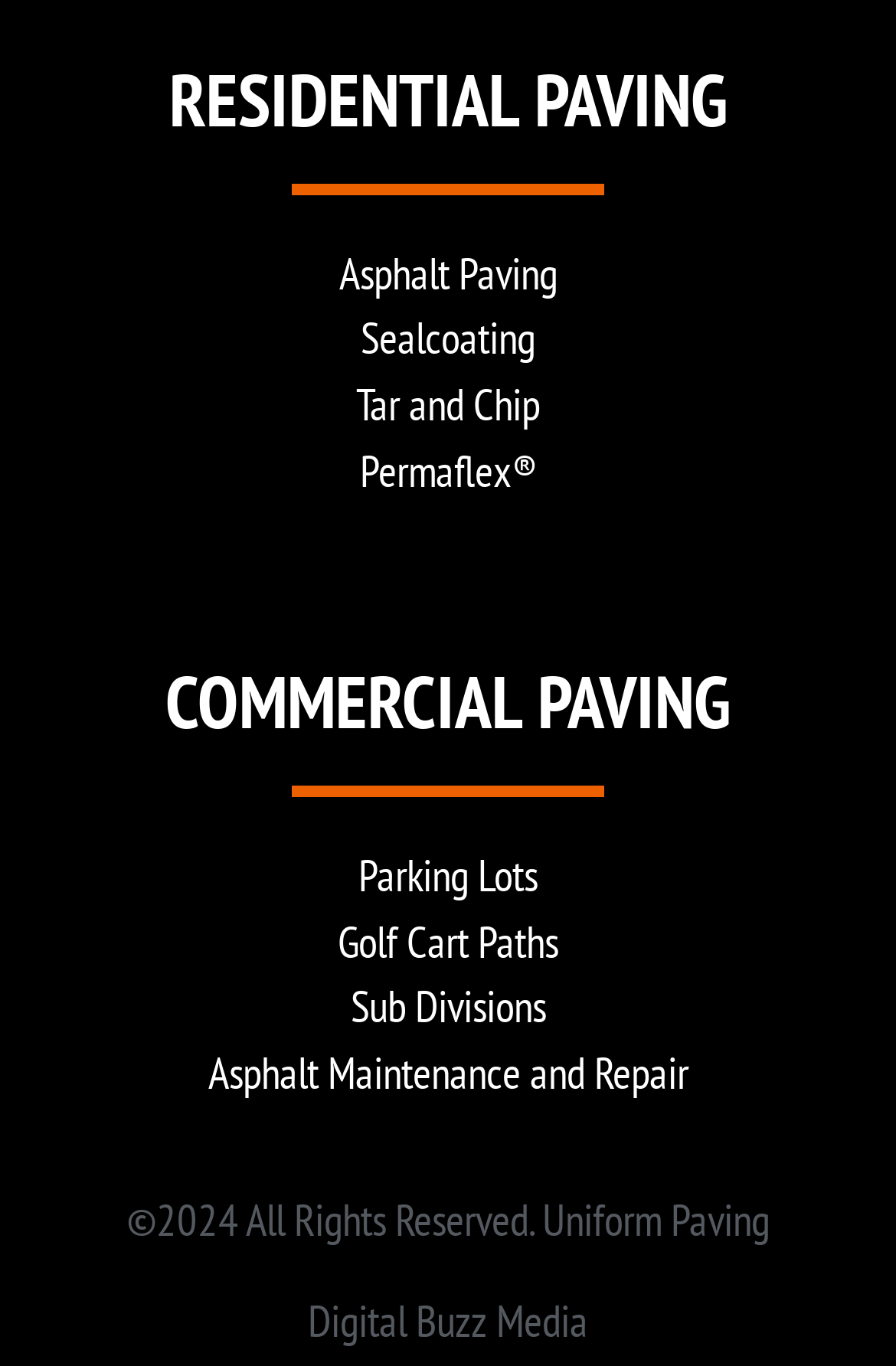Who designed the website?
Using the information presented in the image, please offer a detailed response to the question.

At the bottom of the webpage, there is a link to 'Digital Buzz Media' with a description 'Digital Marketing & Design Company', which suggests that they are the designers of the website.